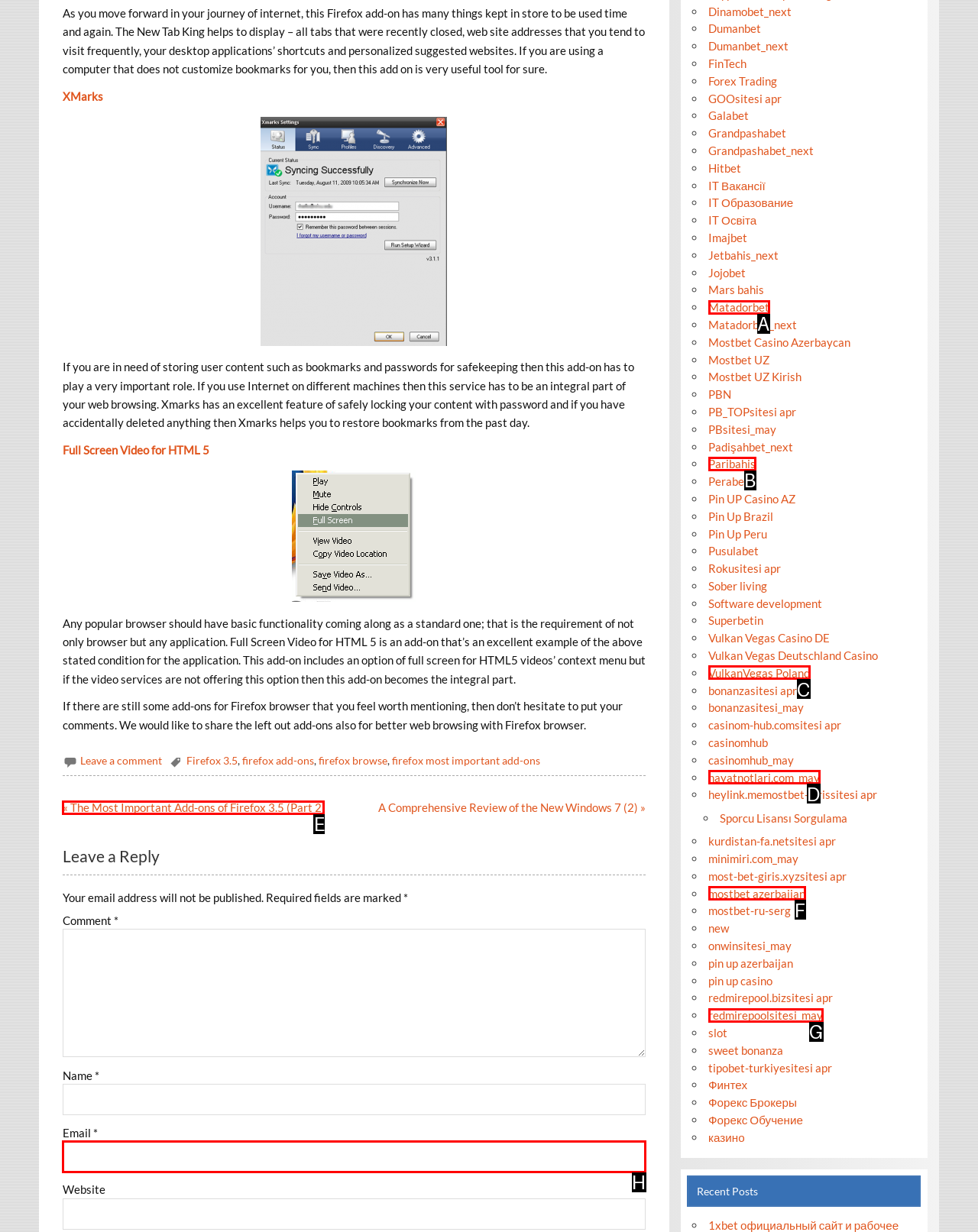Provide the letter of the HTML element that you need to click on to perform the task: Click on the '« The Most Important Add-ons of Firefox 3.5 (Part 2)' link.
Answer with the letter corresponding to the correct option.

E